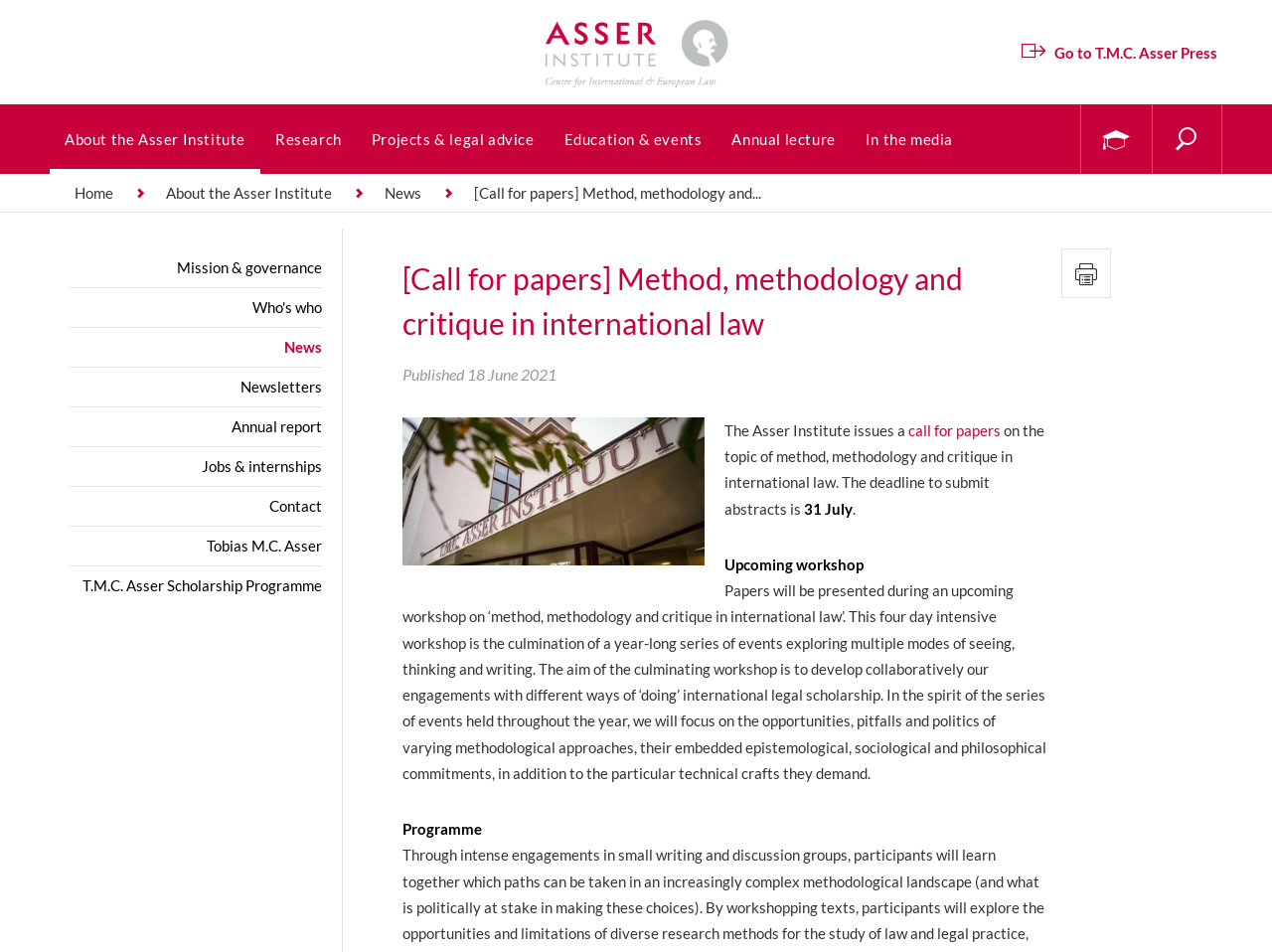What is the name of the institute?
Look at the screenshot and respond with a single word or phrase.

Asser Institute